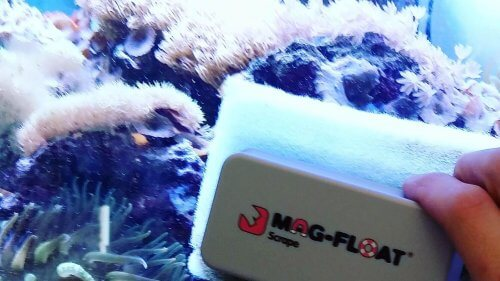Using a single word or phrase, answer the following question: 
What is the purpose of the MAG-FLOAT Scope?

Removing algae and debris